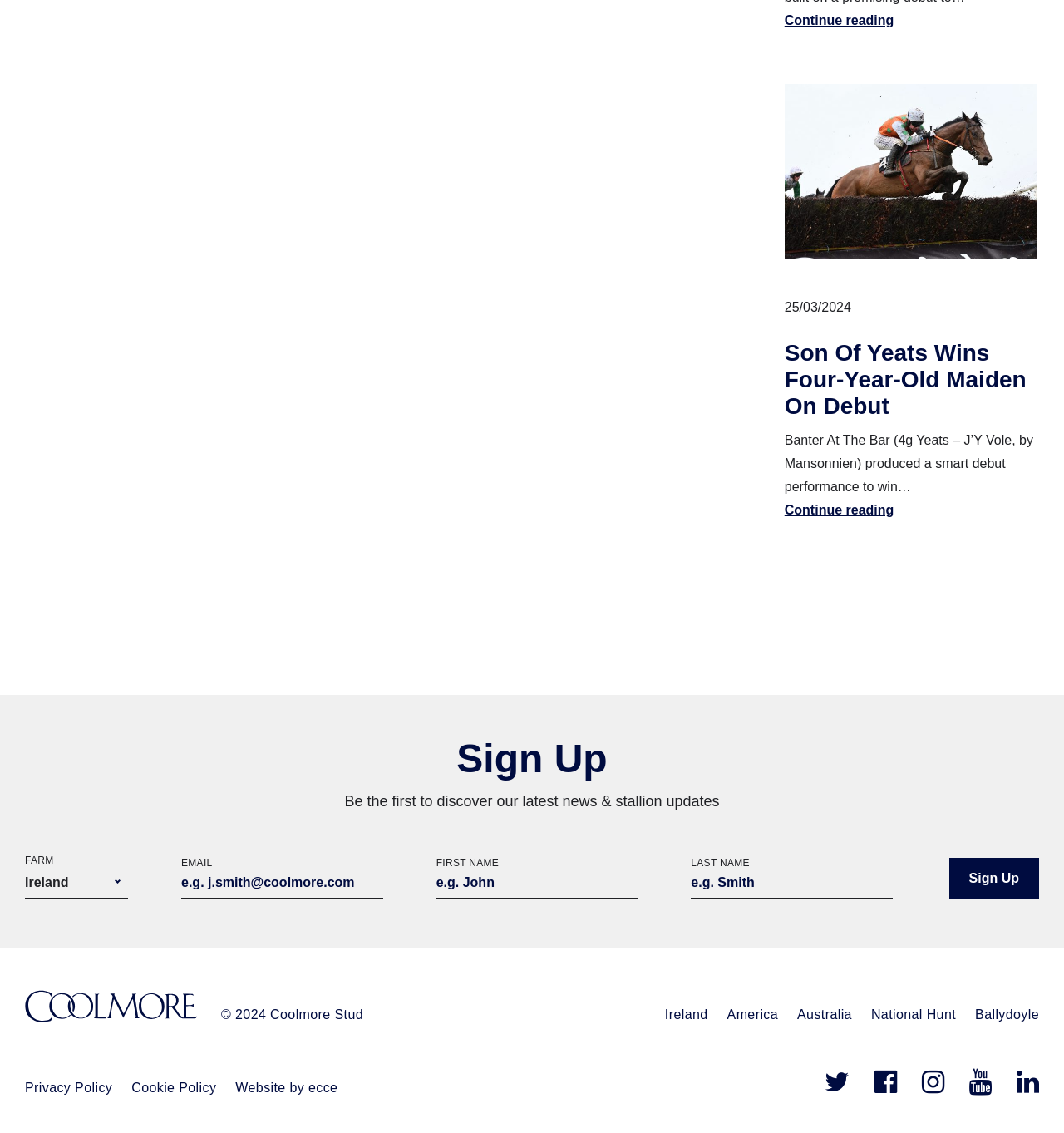What is the purpose of the form at the bottom of the page?
Using the information from the image, answer the question thoroughly.

I found the answer by looking at the bottom section of the webpage, where I saw a form with several text boxes and a button. The button says 'Sign Up', and the text boxes have labels like 'EMAIL', 'FIRST NAME', and 'LAST NAME', which suggests that the purpose of the form is to sign up for something, likely a newsletter or subscription.